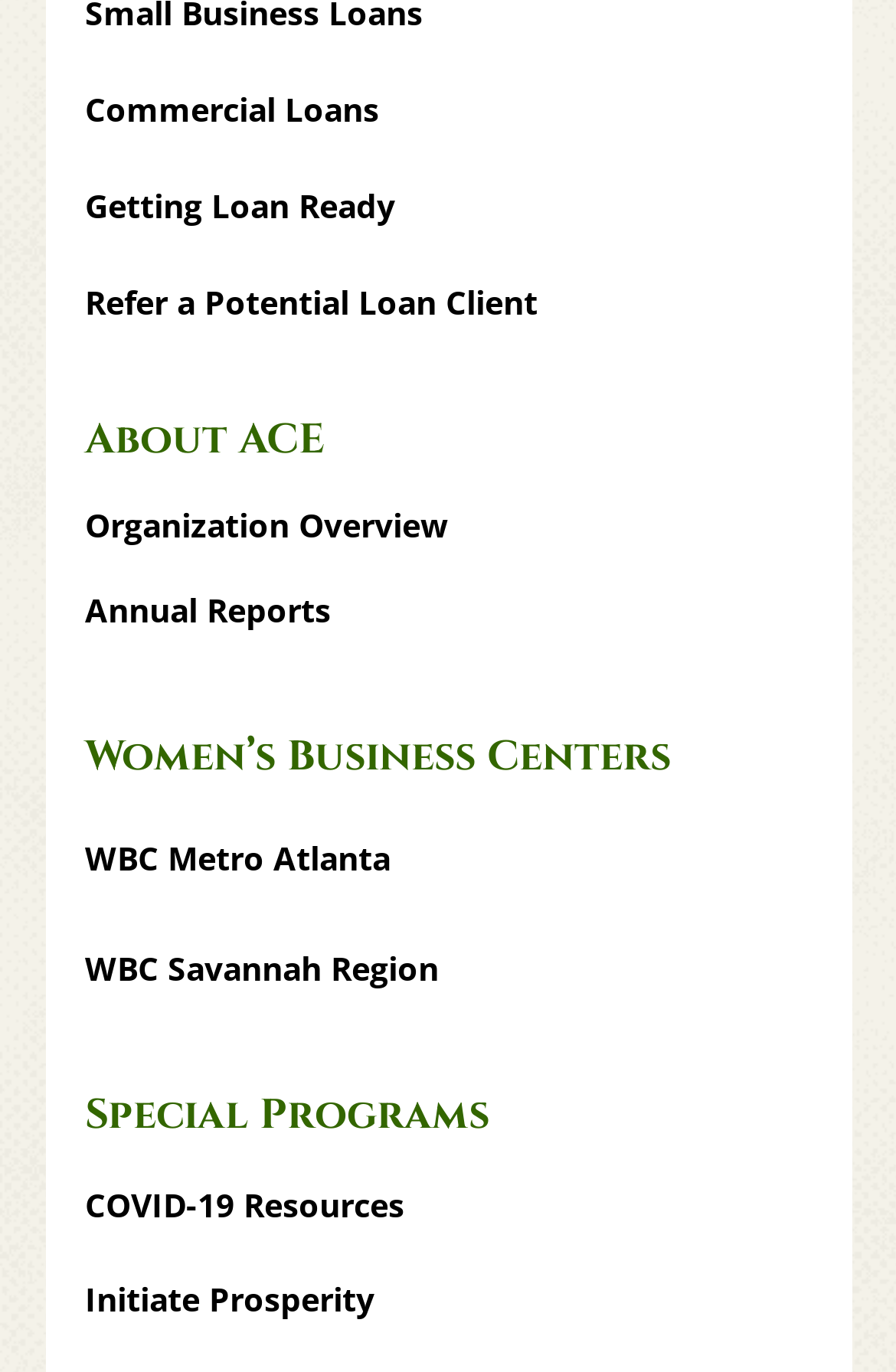Identify the bounding box coordinates of the area that should be clicked in order to complete the given instruction: "Find COVID-19 resources". The bounding box coordinates should be four float numbers between 0 and 1, i.e., [left, top, right, bottom].

[0.095, 0.862, 0.451, 0.894]